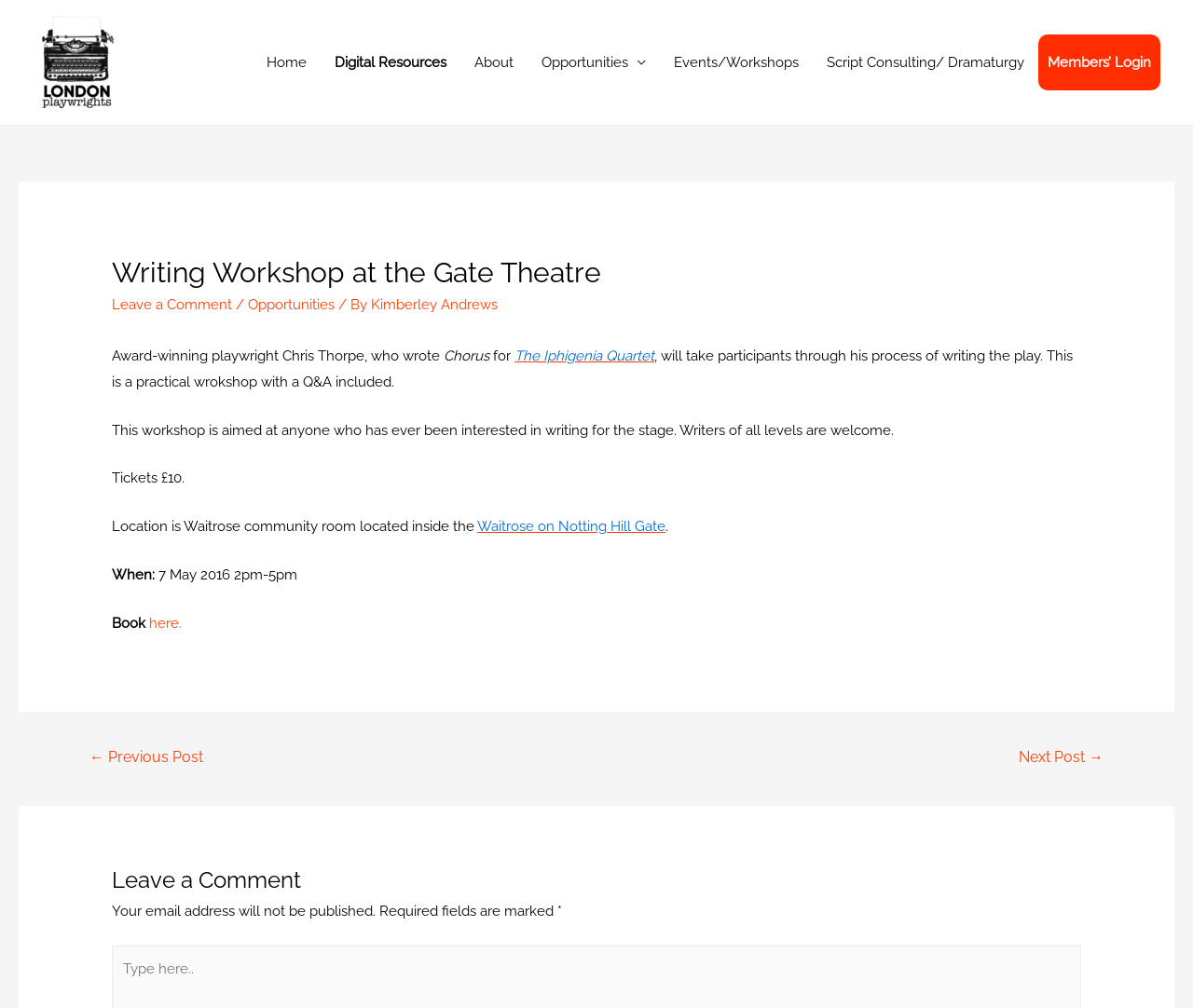Can you find the bounding box coordinates for the element that needs to be clicked to execute this instruction: "Click on the 'here' link to book the workshop"? The coordinates should be given as four float numbers between 0 and 1, i.e., [left, top, right, bottom].

[0.125, 0.61, 0.152, 0.627]